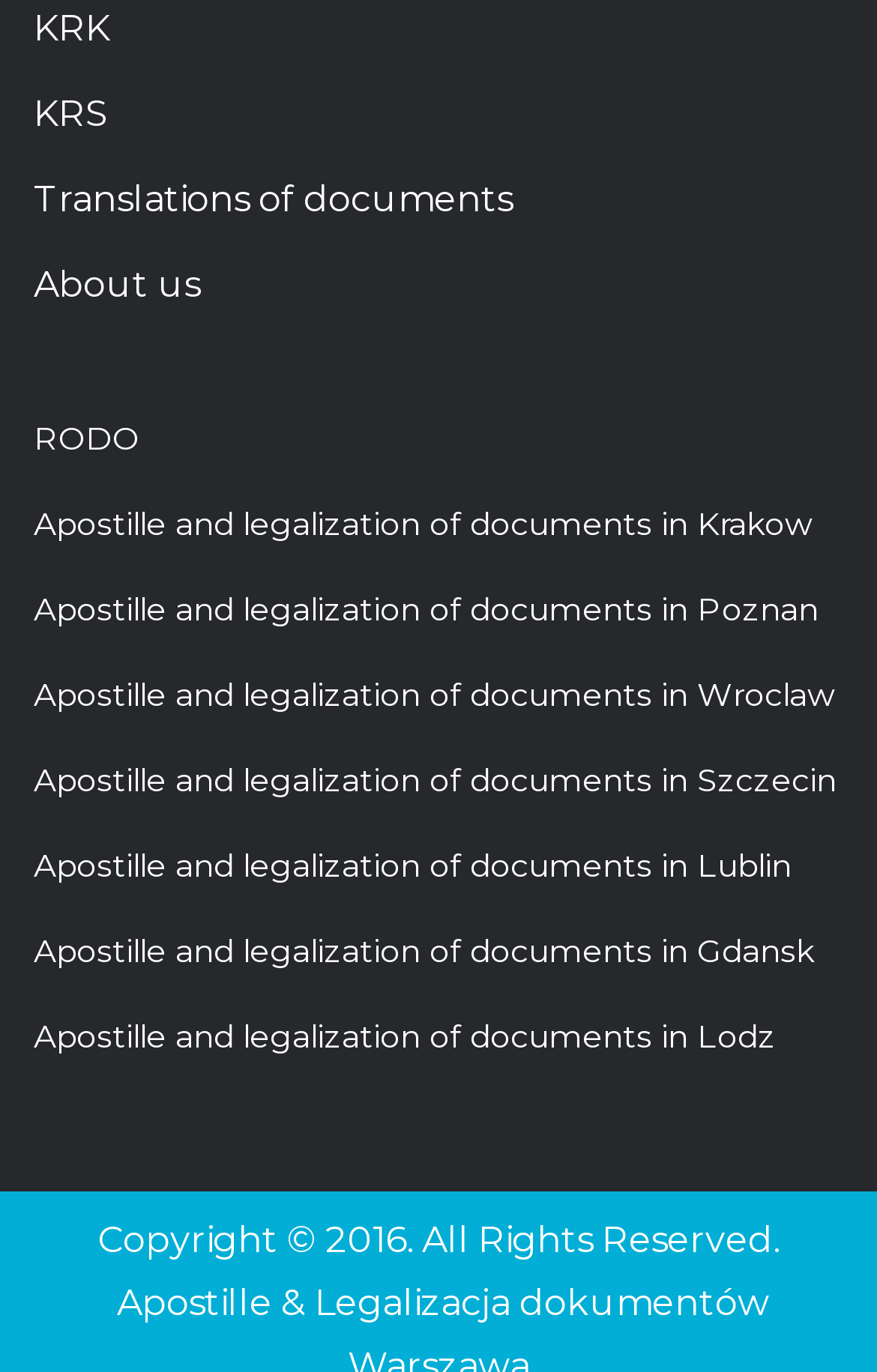Please identify the bounding box coordinates of the element that needs to be clicked to perform the following instruction: "Learn about Apostille and legalization of documents in Krakow".

[0.038, 0.367, 0.926, 0.397]